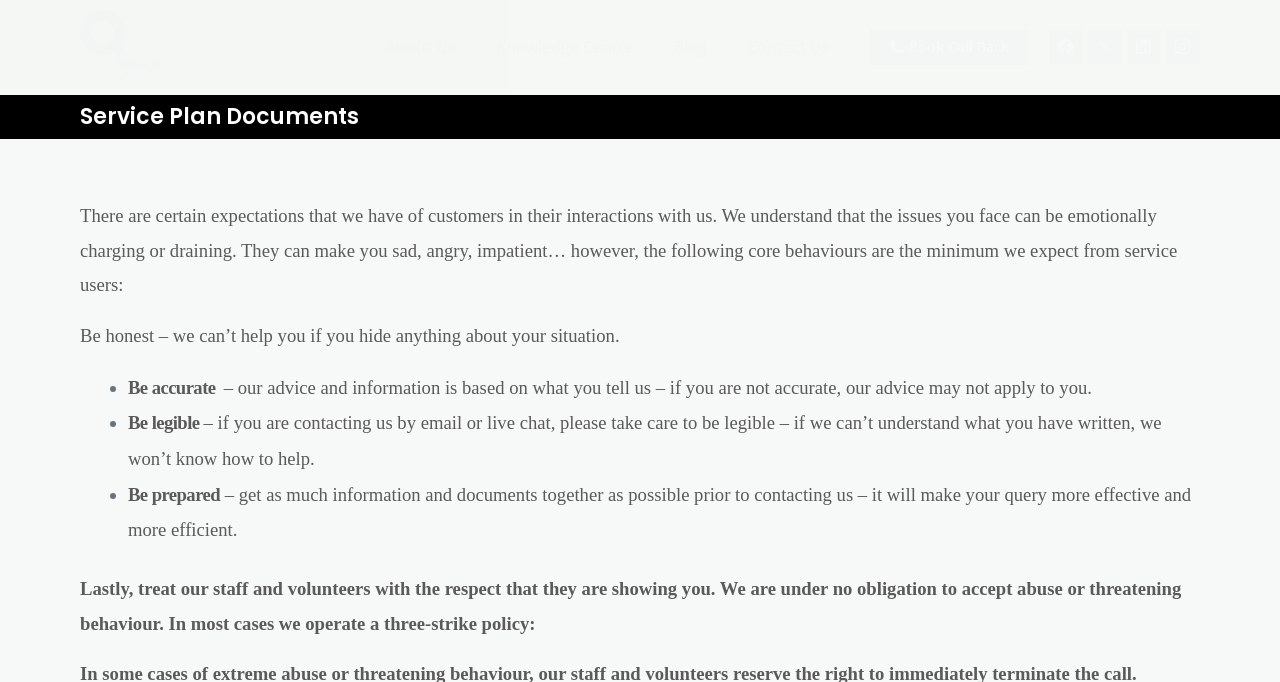Please mark the bounding box coordinates of the area that should be clicked to carry out the instruction: "Click the 'Book Call Back' button".

[0.68, 0.042, 0.804, 0.095]